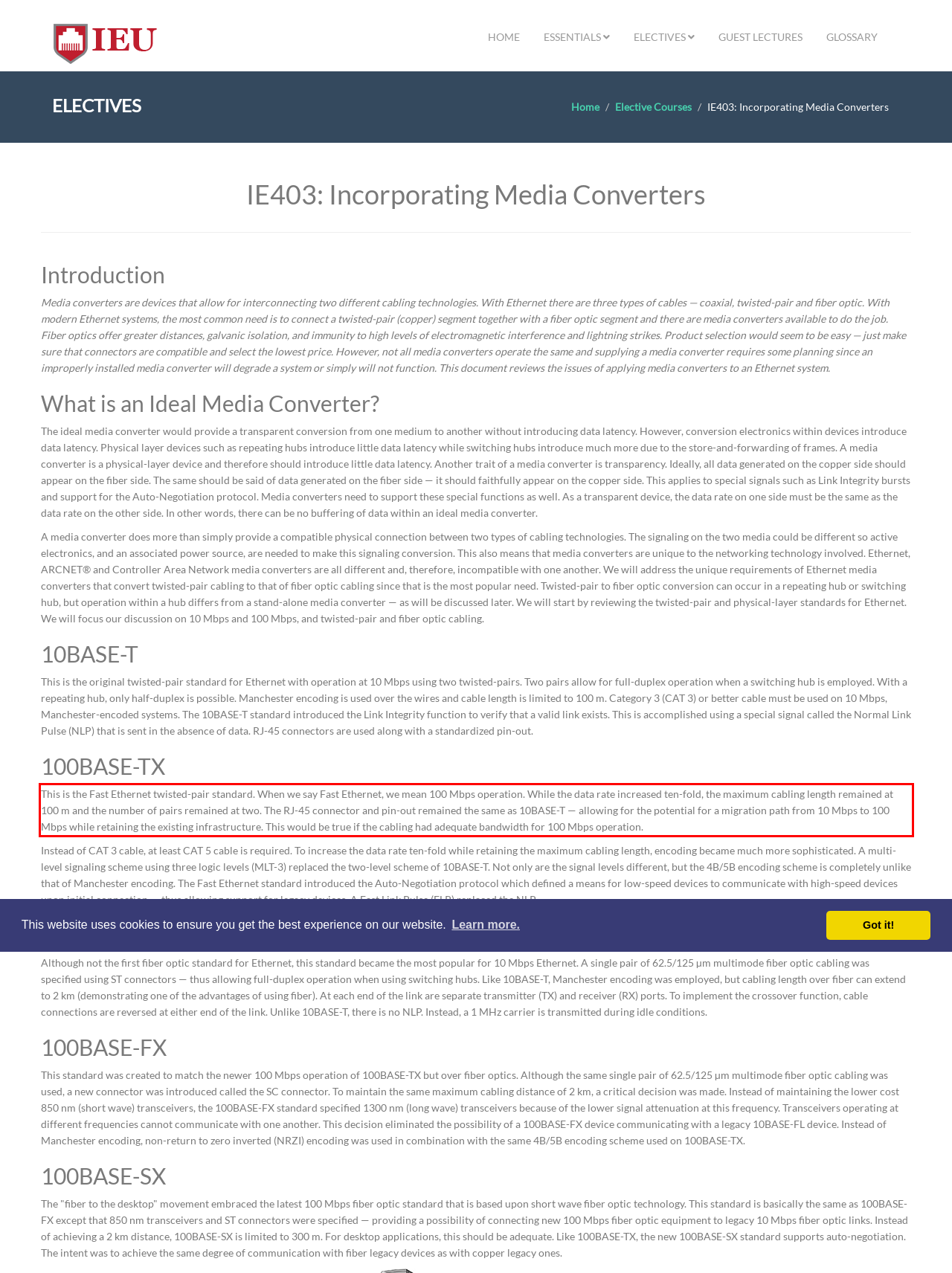From the screenshot of the webpage, locate the red bounding box and extract the text contained within that area.

This is the Fast Ethernet twisted-pair standard. When we say Fast Ethernet, we mean 100 Mbps operation. While the data rate increased ten-fold, the maximum cabling length remained at 100 m and the number of pairs remained at two. The RJ-45 connector and pin-out remained the same as 10BASE-T — allowing for the potential for a migration path from 10 Mbps to 100 Mbps while retaining the existing infrastructure. This would be true if the cabling had adequate bandwidth for 100 Mbps operation.